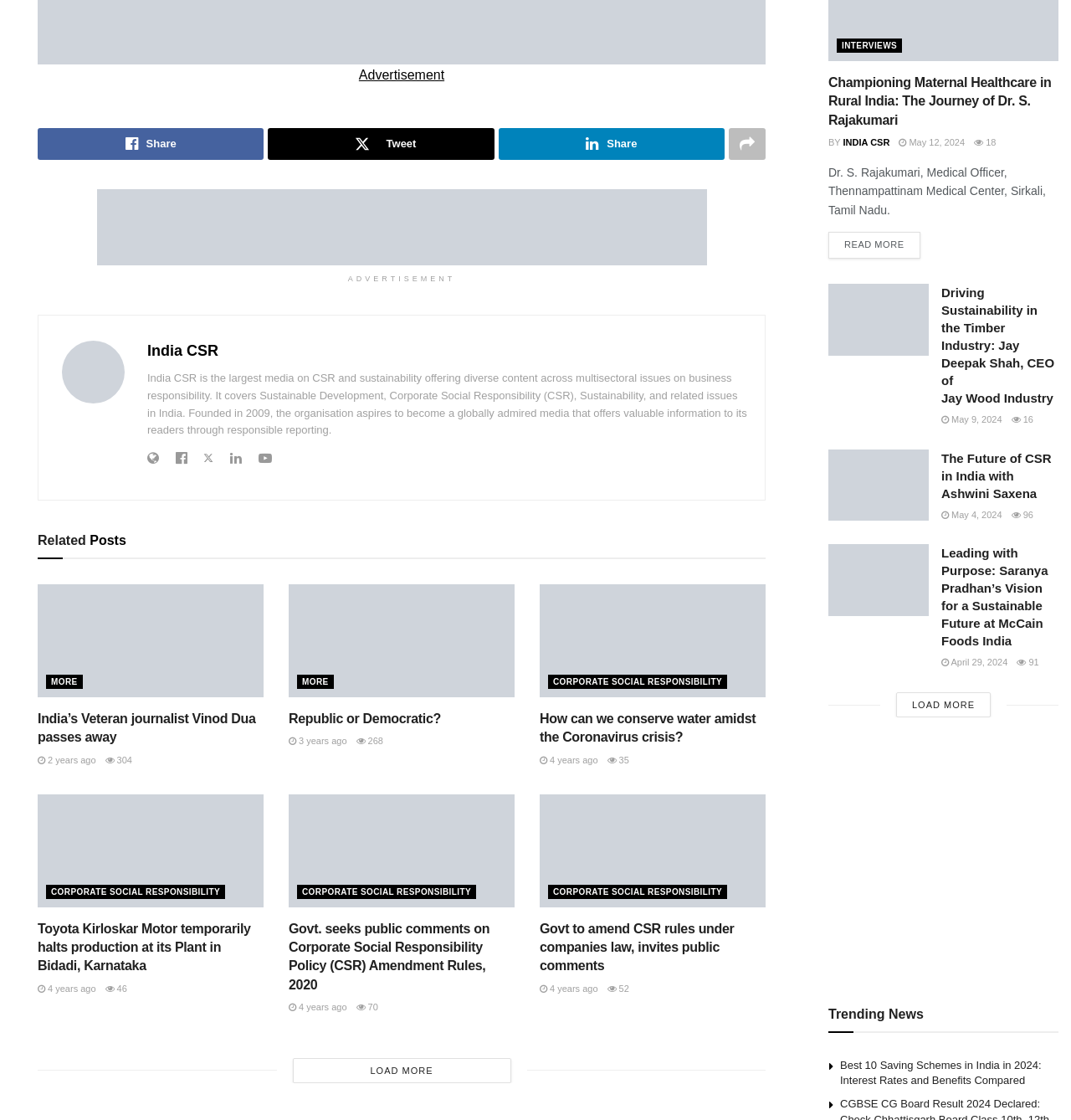Please locate the bounding box coordinates of the element that should be clicked to achieve the given instruction: "click the link to learn more about willing to share their own data".

None